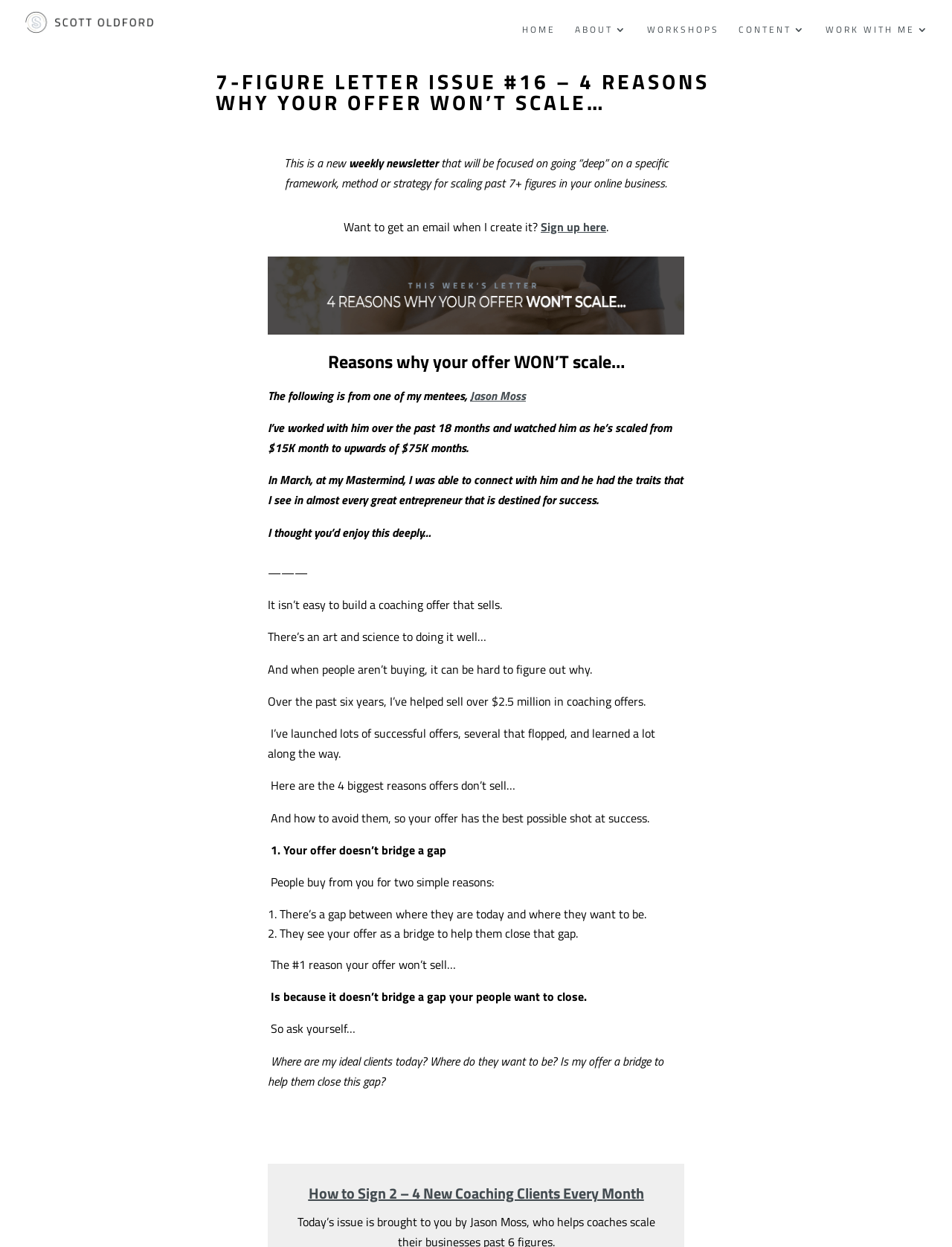Find and extract the text of the primary heading on the webpage.

7-FIGURE LETTER ISSUE #16 – 4 REASONS WHY YOUR OFFER WON’T SCALE…